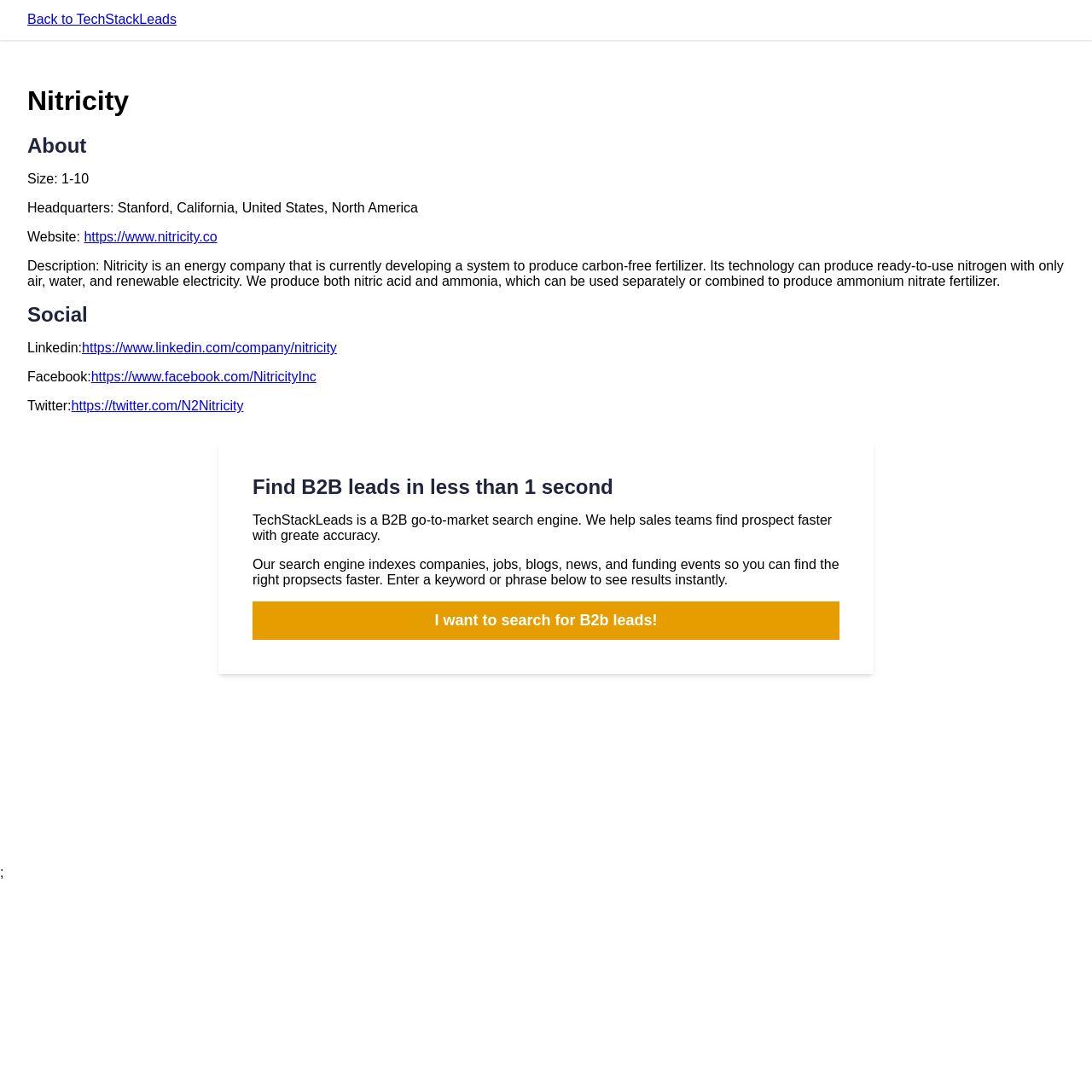Please provide a detailed answer to the question below by examining the image:
What is the purpose of TechStackLeads?

I found a StaticText element that says 'TechStackLeads is a B2B go-to-market search engine. We help sales teams find prospect faster with great accuracy.' Therefore, the purpose of TechStackLeads is to serve as a B2B go-to-market search engine.